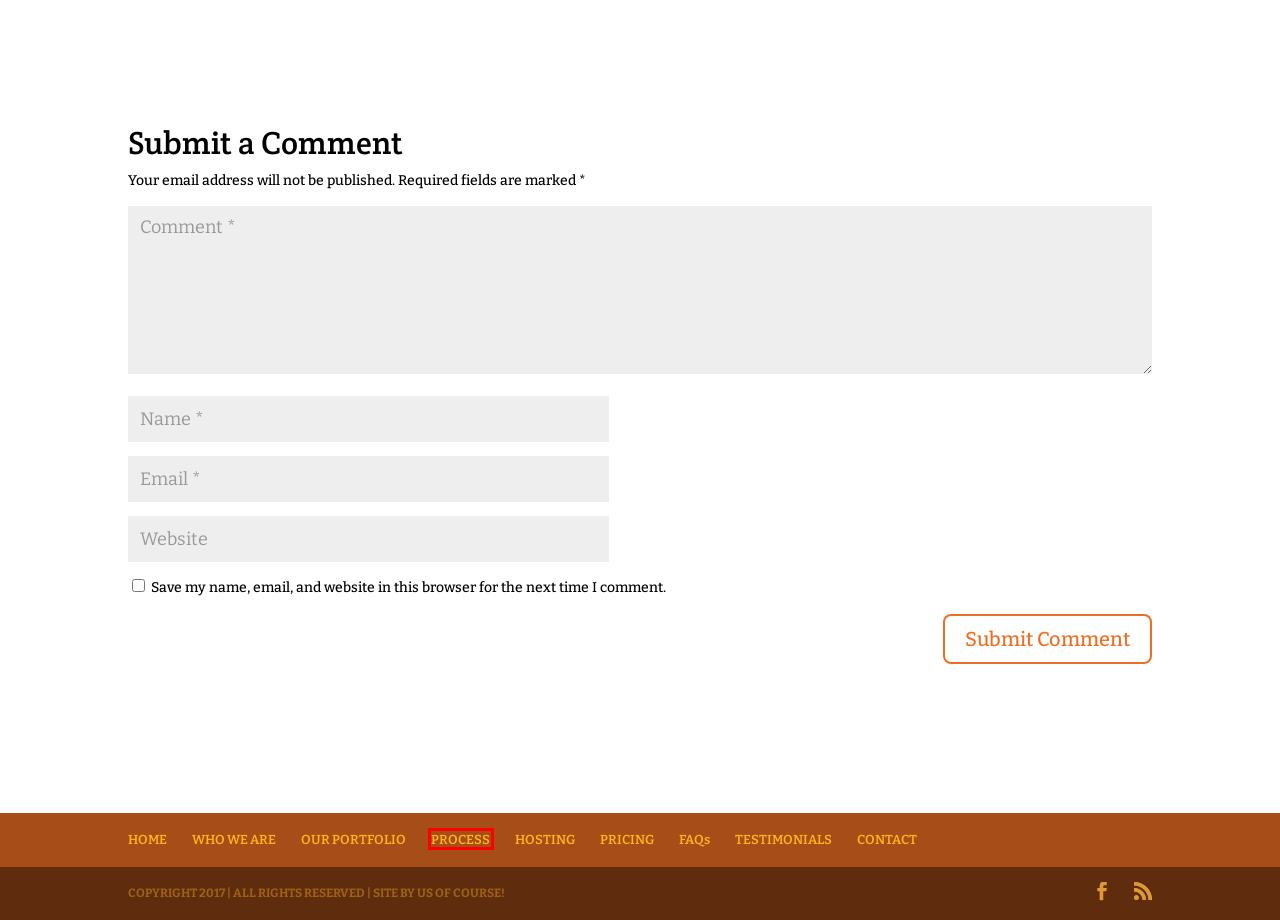Examine the screenshot of a webpage with a red bounding box around a UI element. Select the most accurate webpage description that corresponds to the new page after clicking the highlighted element. Here are the choices:
A. Custom WordPress Websites - Get Your Business Noticed Online!
B. FAQs - Equine Online Design
C. Equine Online Design
D. PROCESS - Equine Online Design
E. WHO WE ARE - Equine Online Design
F. Website Prices and Descriptions at Equine Online Design
G. Quality Hosting for your New Website Developed by Equine Online Design
H. OUR PORTFOLIO - Equine Online Design

D